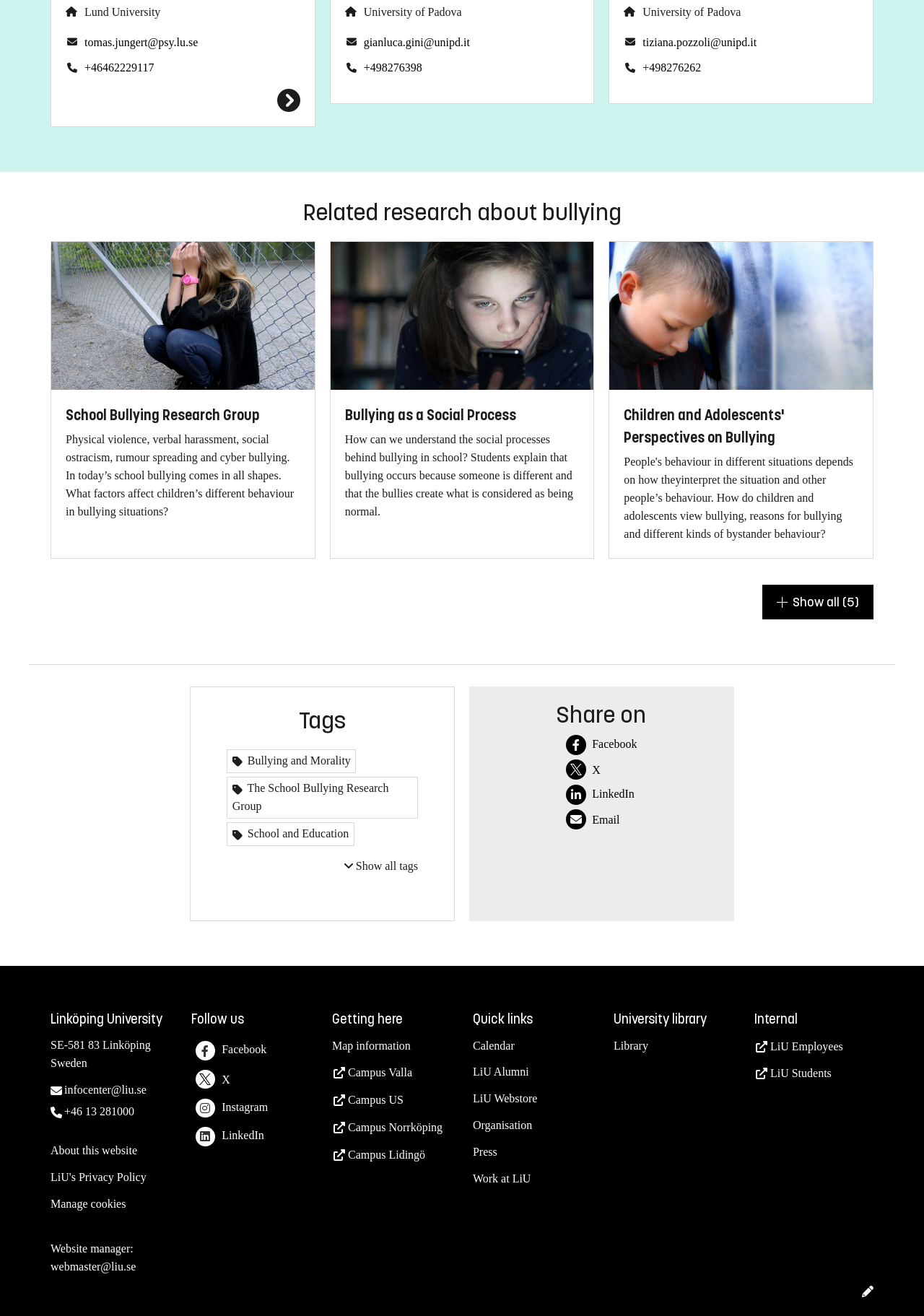Please identify the bounding box coordinates of where to click in order to follow the instruction: "Show all related research".

[0.825, 0.444, 0.945, 0.471]